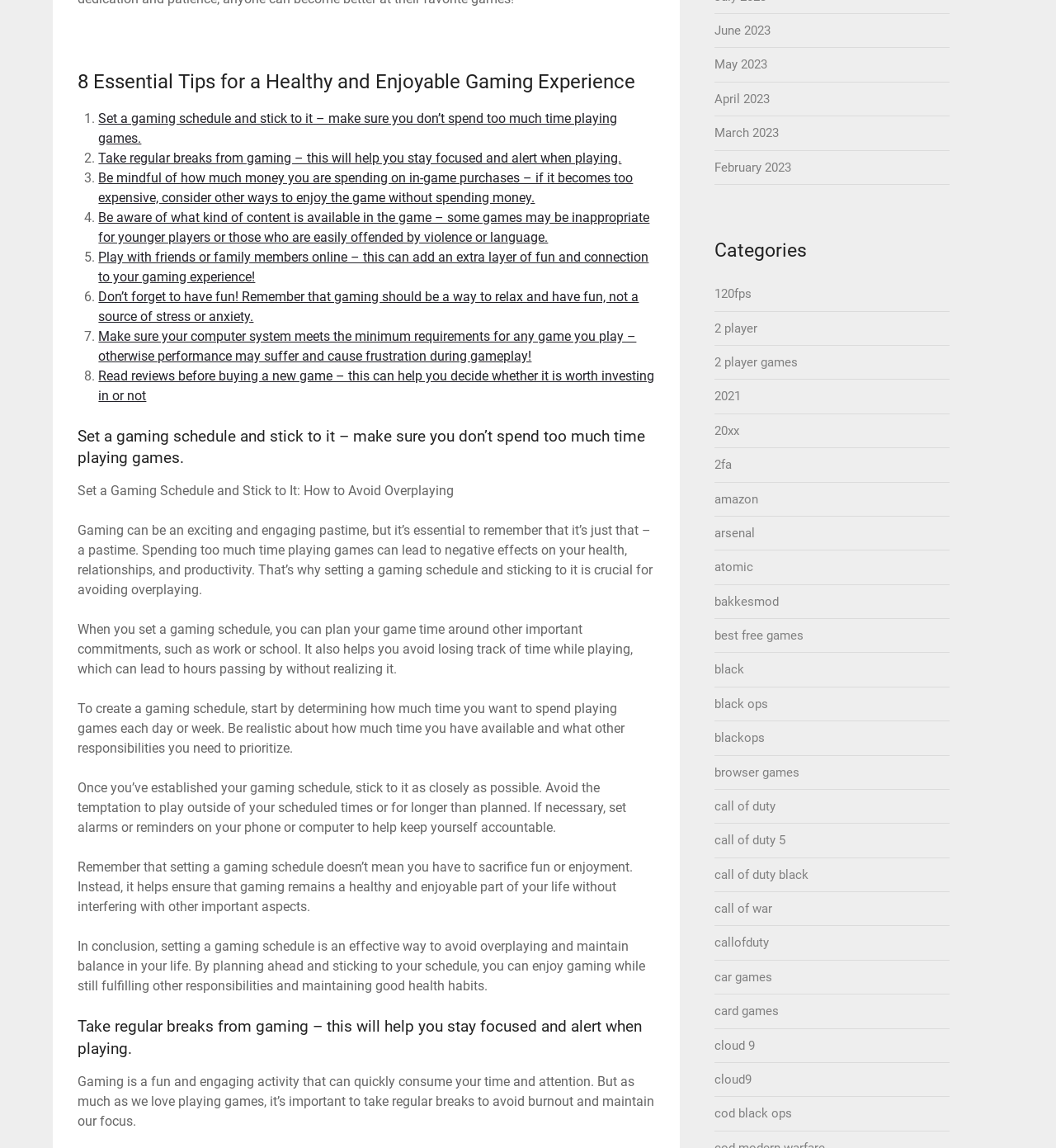What is the main topic of the webpage?
Deliver a detailed and extensive answer to the question.

The webpage appears to be providing tips and guidelines for a healthy and enjoyable gaming experience, with a heading that reads '8 Essential Tips for a Healthy and Enjoyable Gaming Experience' and subsequent sections discussing various aspects of gaming.